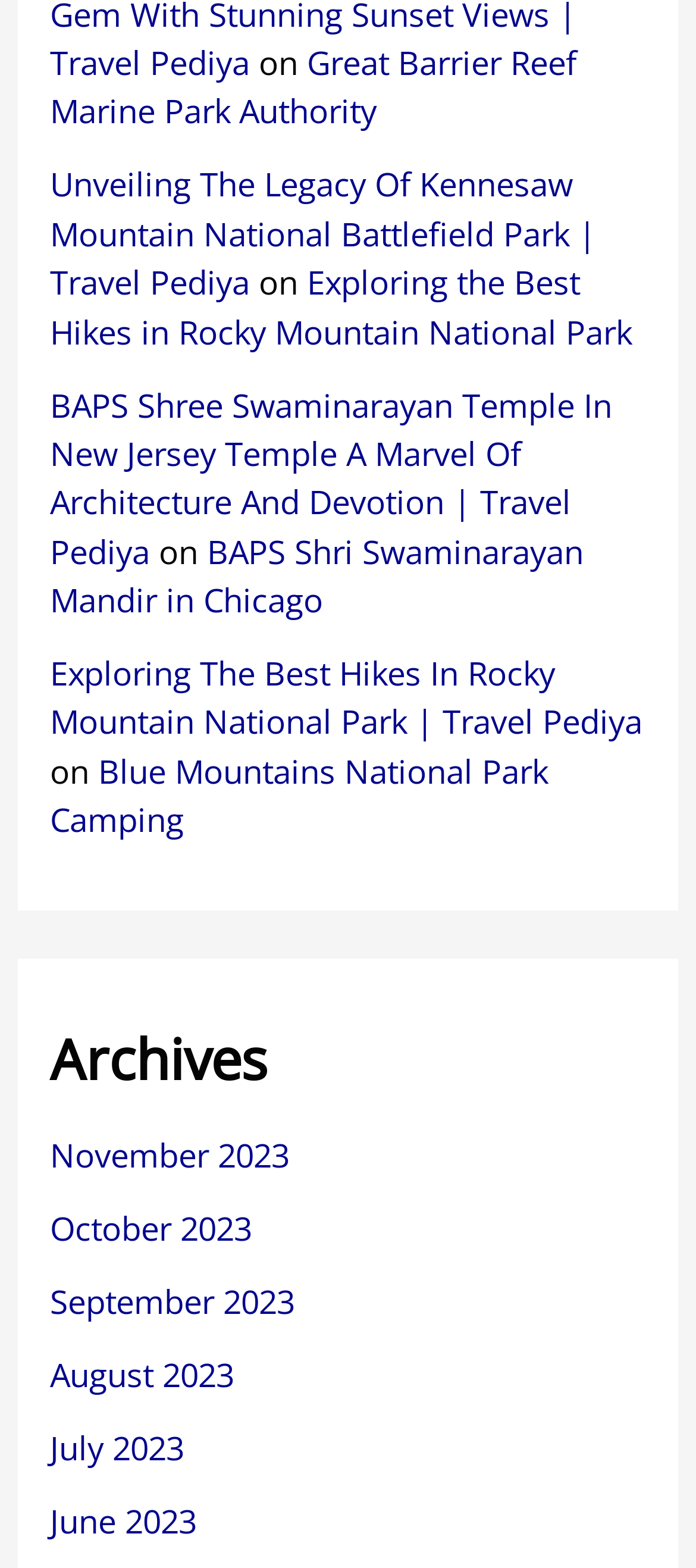Please give the bounding box coordinates of the area that should be clicked to fulfill the following instruction: "explore BAPS Shree Swaminarayan Temple In New Jersey Temple". The coordinates should be in the format of four float numbers from 0 to 1, i.e., [left, top, right, bottom].

[0.072, 0.244, 0.88, 0.365]